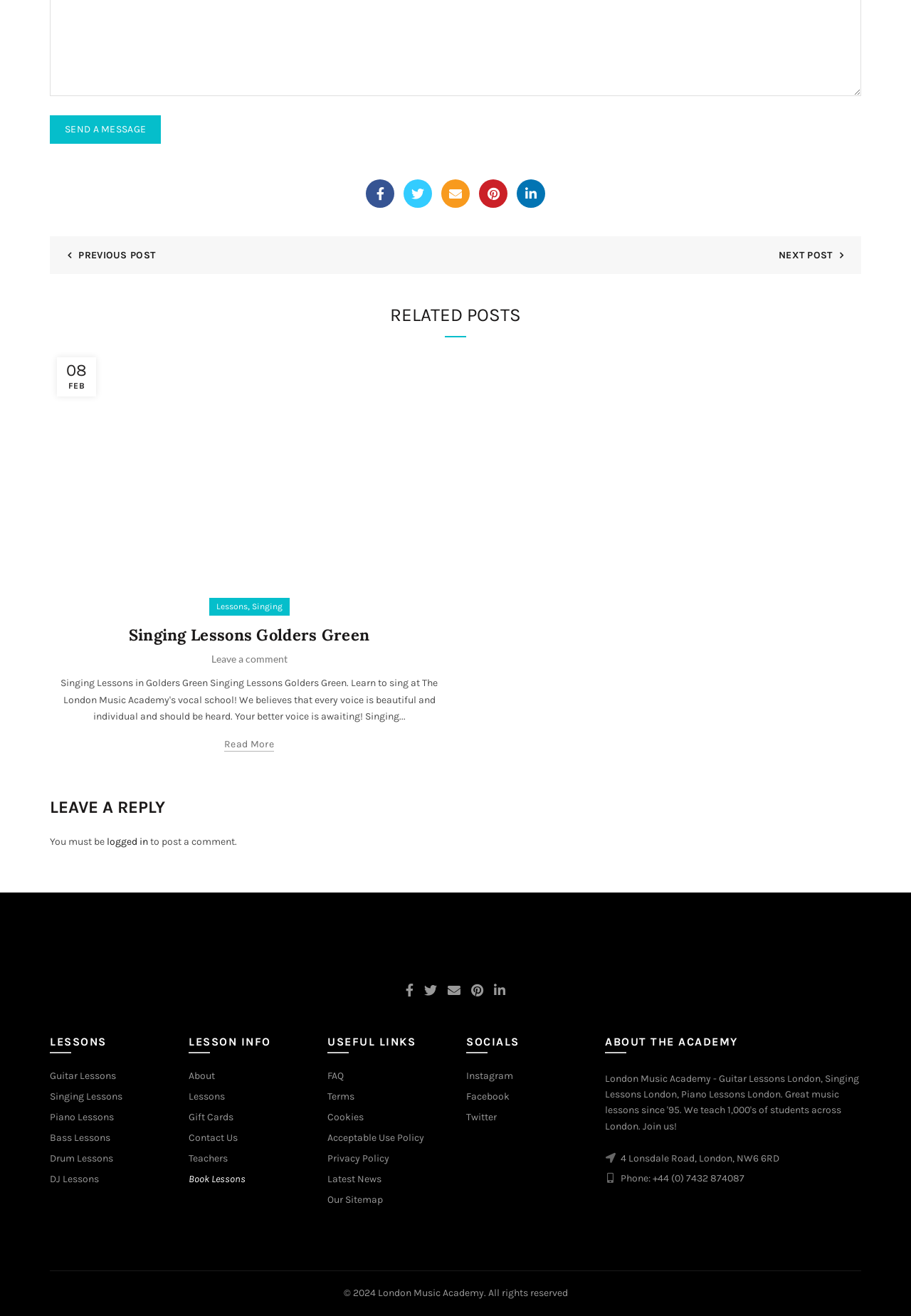What is the name of the music academy?
Please provide a comprehensive and detailed answer to the question.

I found the name of the music academy by looking at the top-right corner of the webpage, where it says 'London Music Academy' next to an image of a musical note.